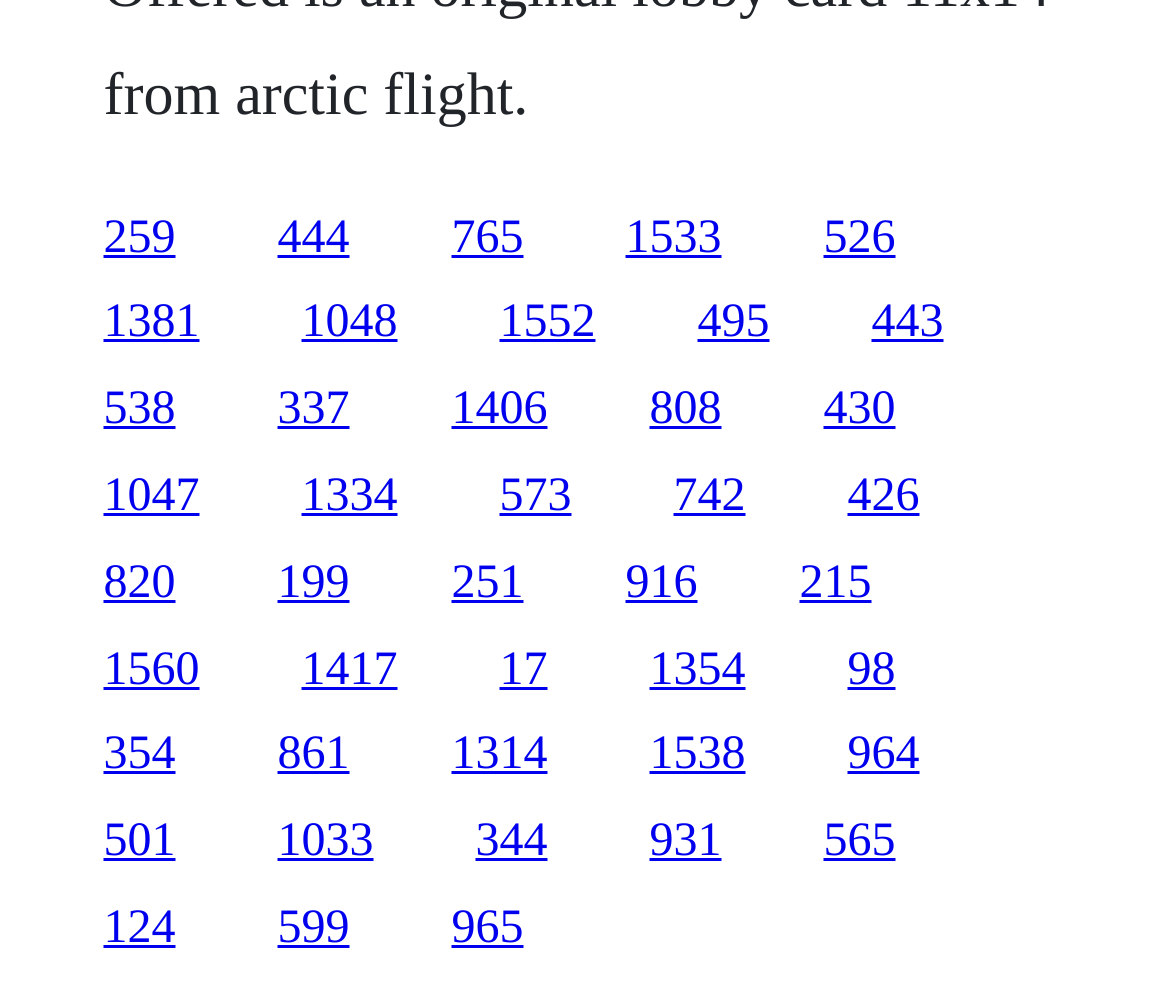Answer the following query concisely with a single word or phrase:
Are all links of the same size?

No